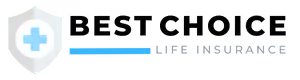What is the theme of the logo?
Examine the screenshot and reply with a single word or phrase.

Security and trust